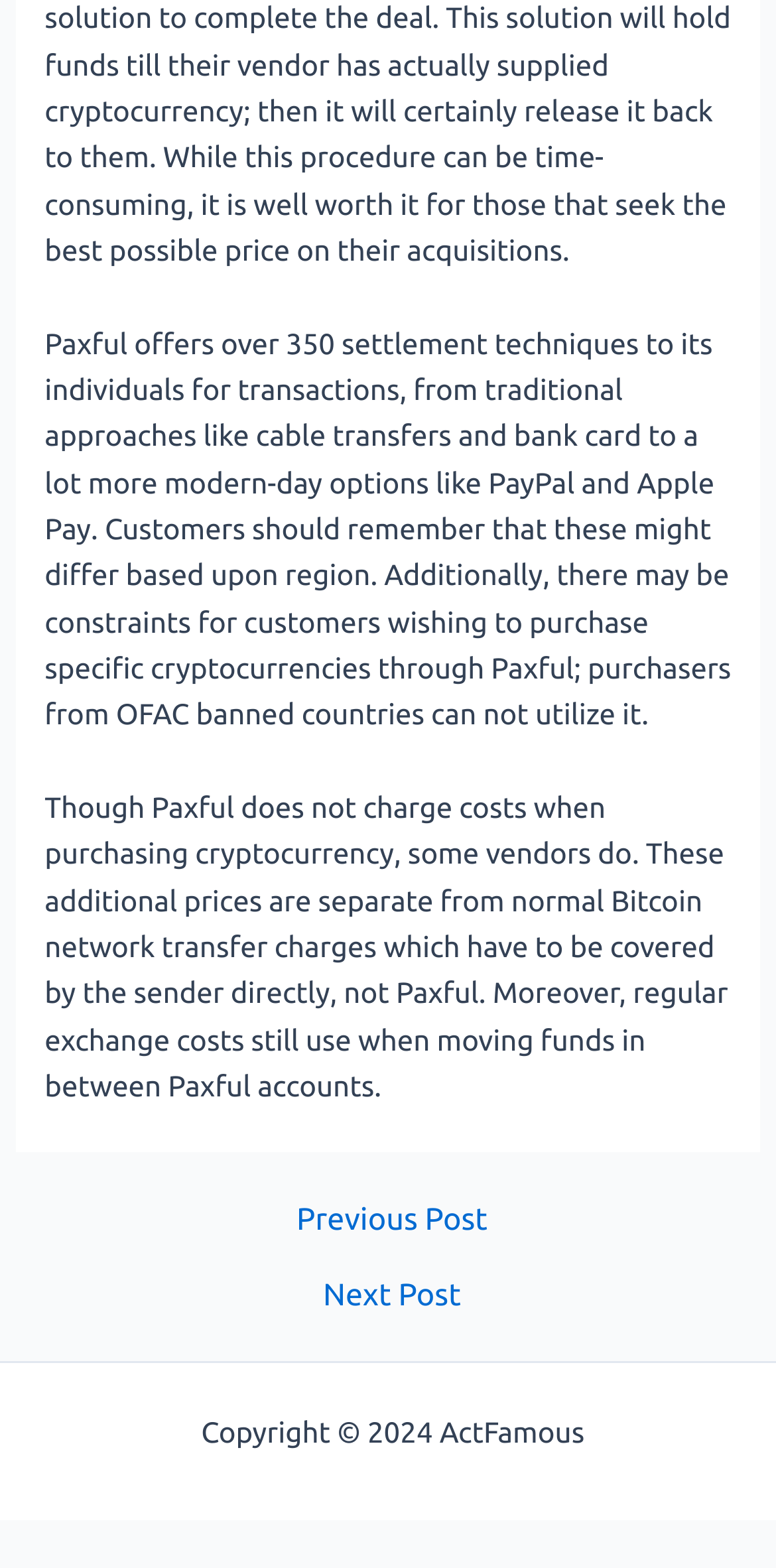Consider the image and give a detailed and elaborate answer to the question: 
What is the purpose of the 'Sitemap' link?

The 'Sitemap' link appears to be a navigation link that allows users to access the sitemap of the webpage, which is a hierarchical representation of the webpage's structure and content.